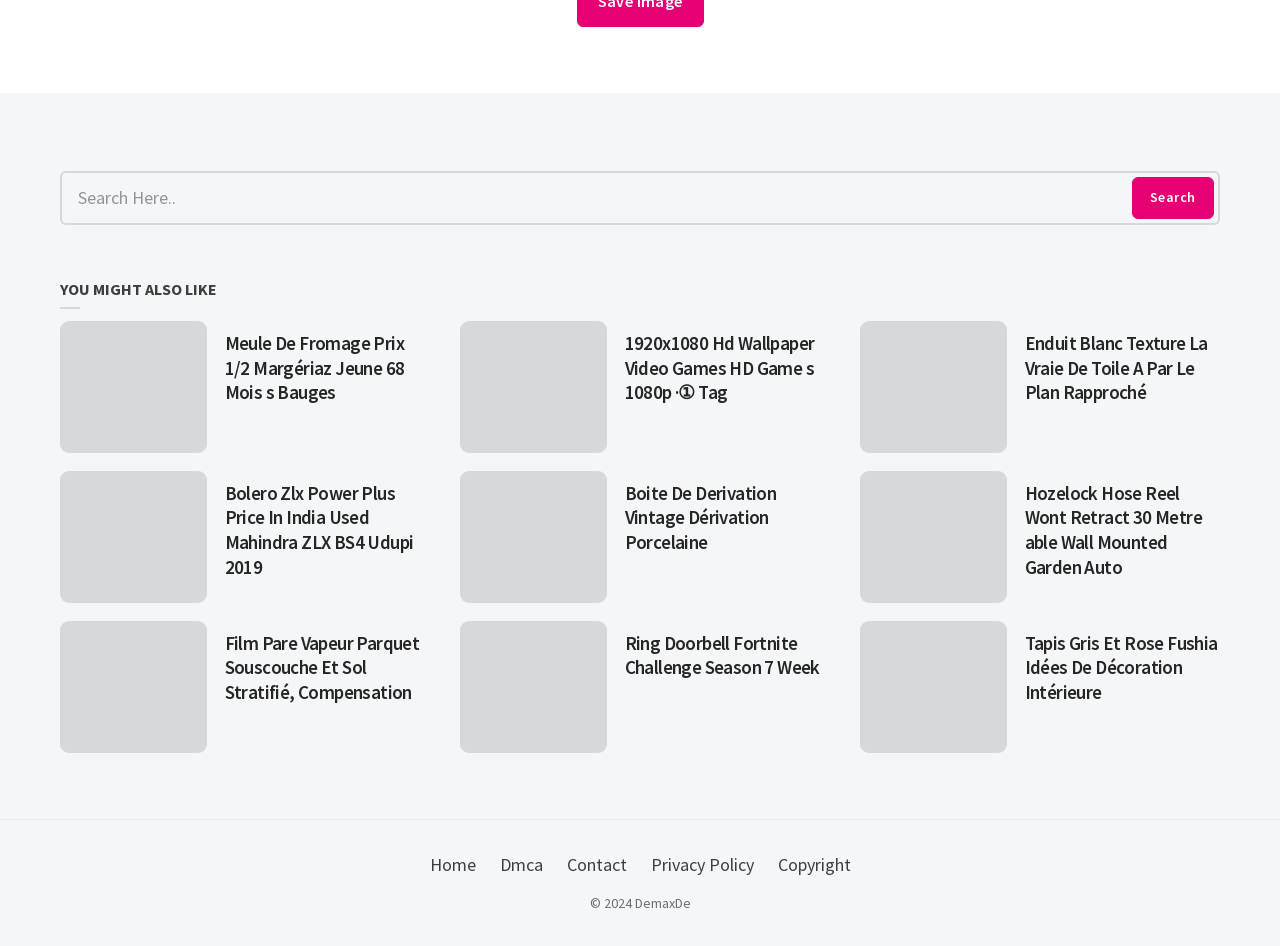What is the URL of the first article? Look at the image and give a one-word or short phrase answer.

Meule De Fromage Prix 1/2 Margériaz Jeune 68 Mois s Bauges